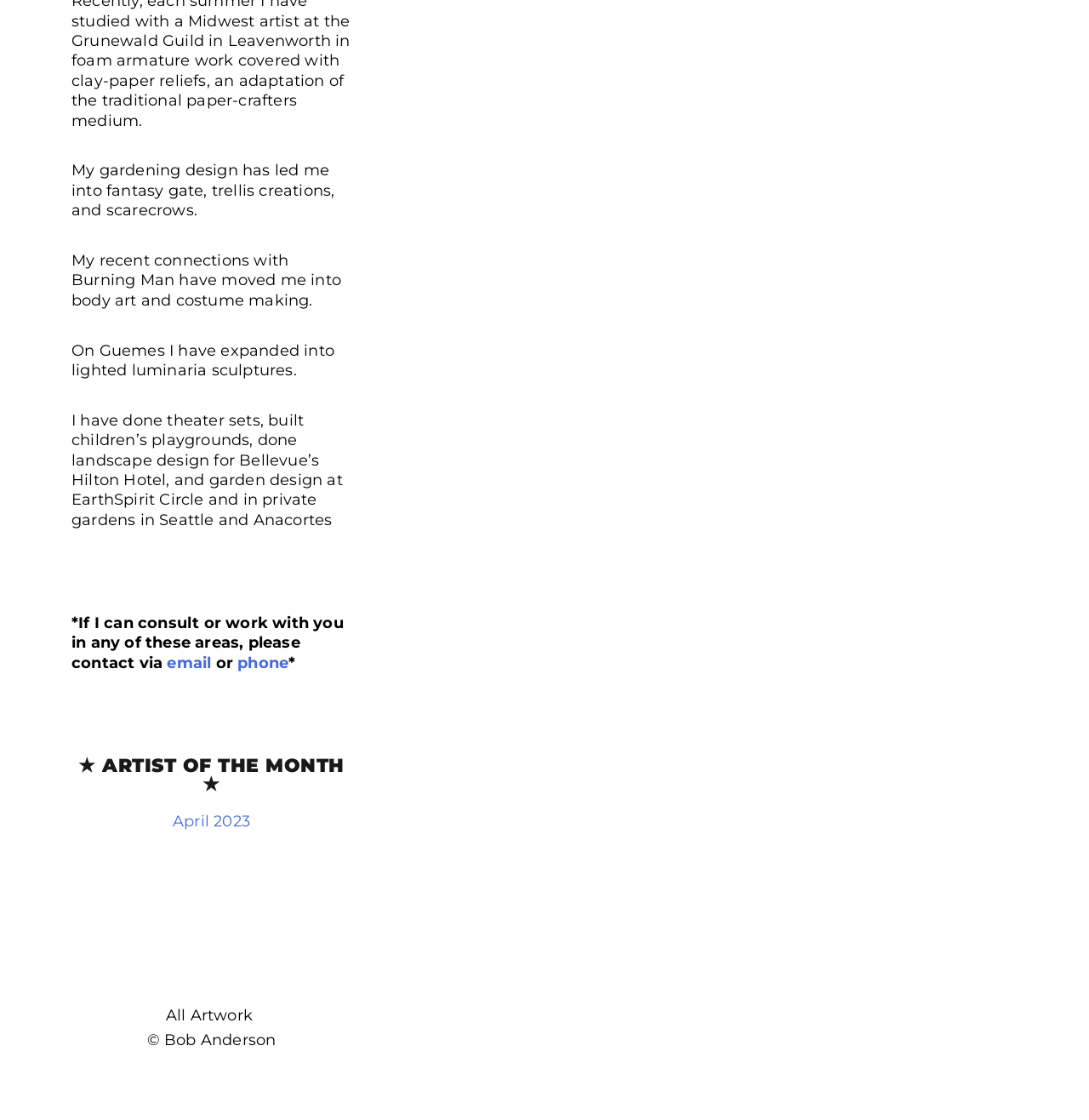Provide a one-word or brief phrase answer to the question:
What is the artist's contact information?

Email and phone